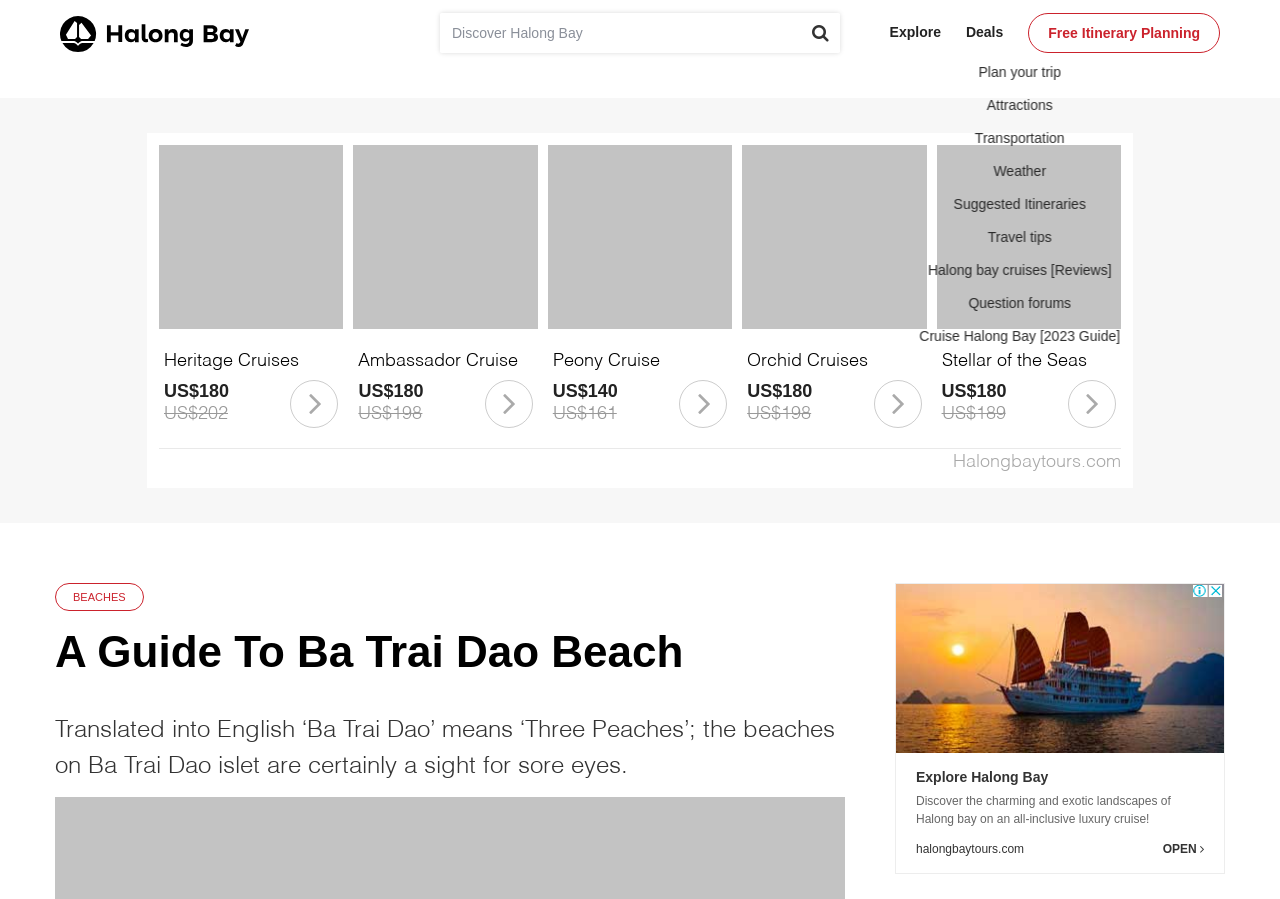What is the purpose of the webpage?
Look at the screenshot and respond with one word or a short phrase.

To guide visitors to Halong Bay